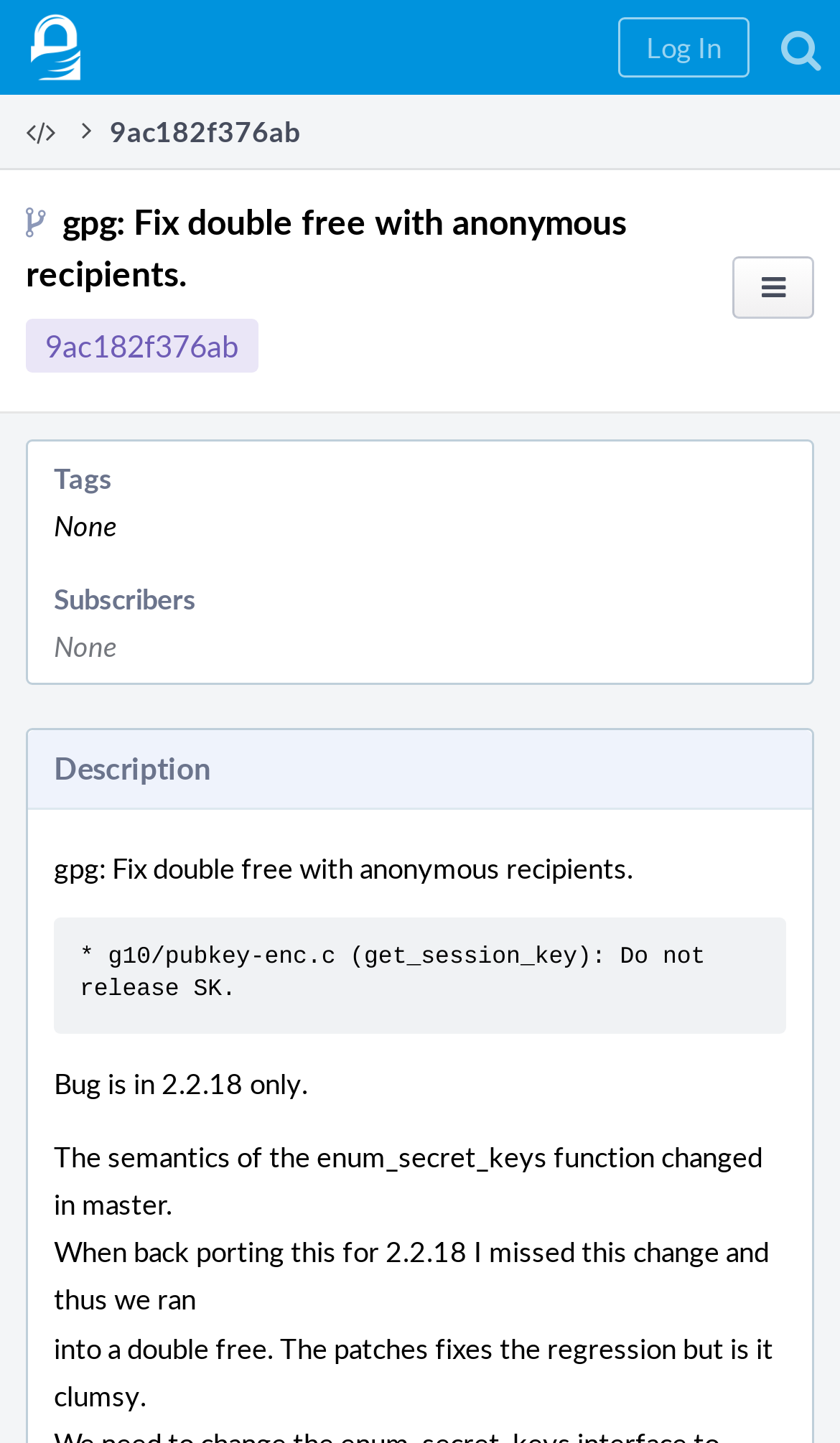Extract the main heading text from the webpage.

gpg: Fix double free with anonymous recipients.
9ac182f376ab
	